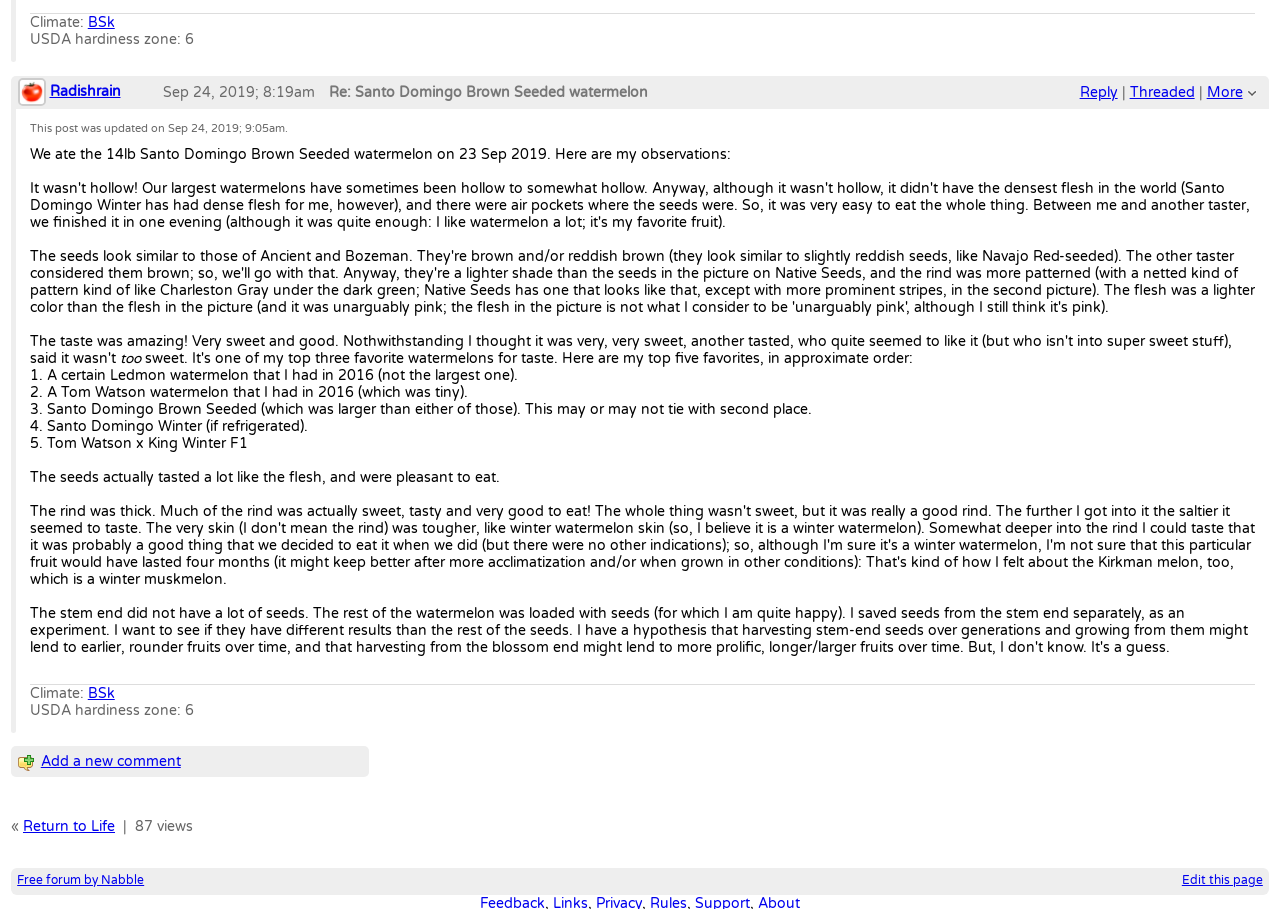Identify the bounding box coordinates of the element that should be clicked to fulfill this task: "Click the 'Edit this page' link". The coordinates should be provided as four float numbers between 0 and 1, i.e., [left, top, right, bottom].

[0.923, 0.949, 0.987, 0.965]